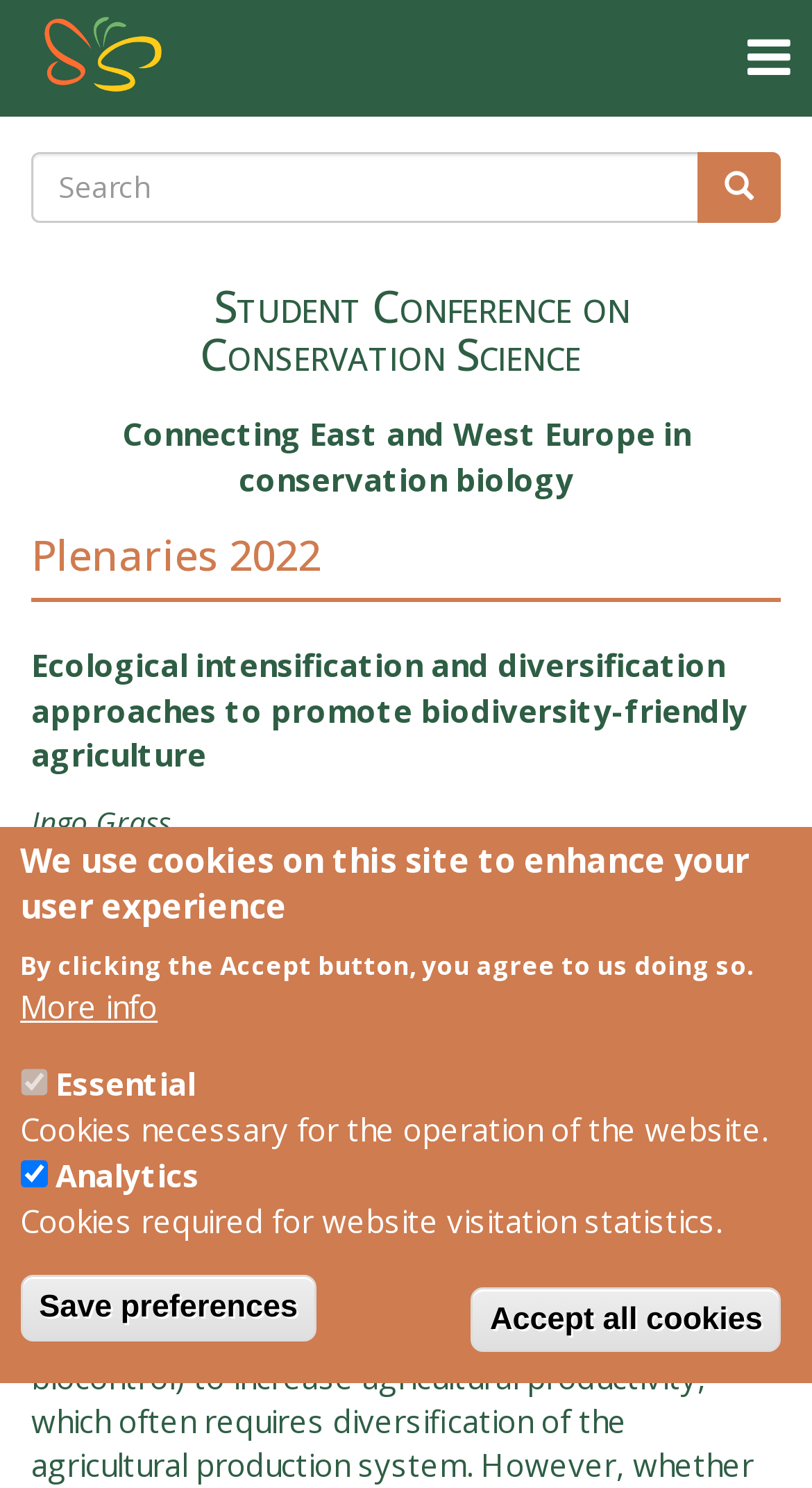Answer the question using only a single word or phrase: 
What is the text on the top-left link?

Home